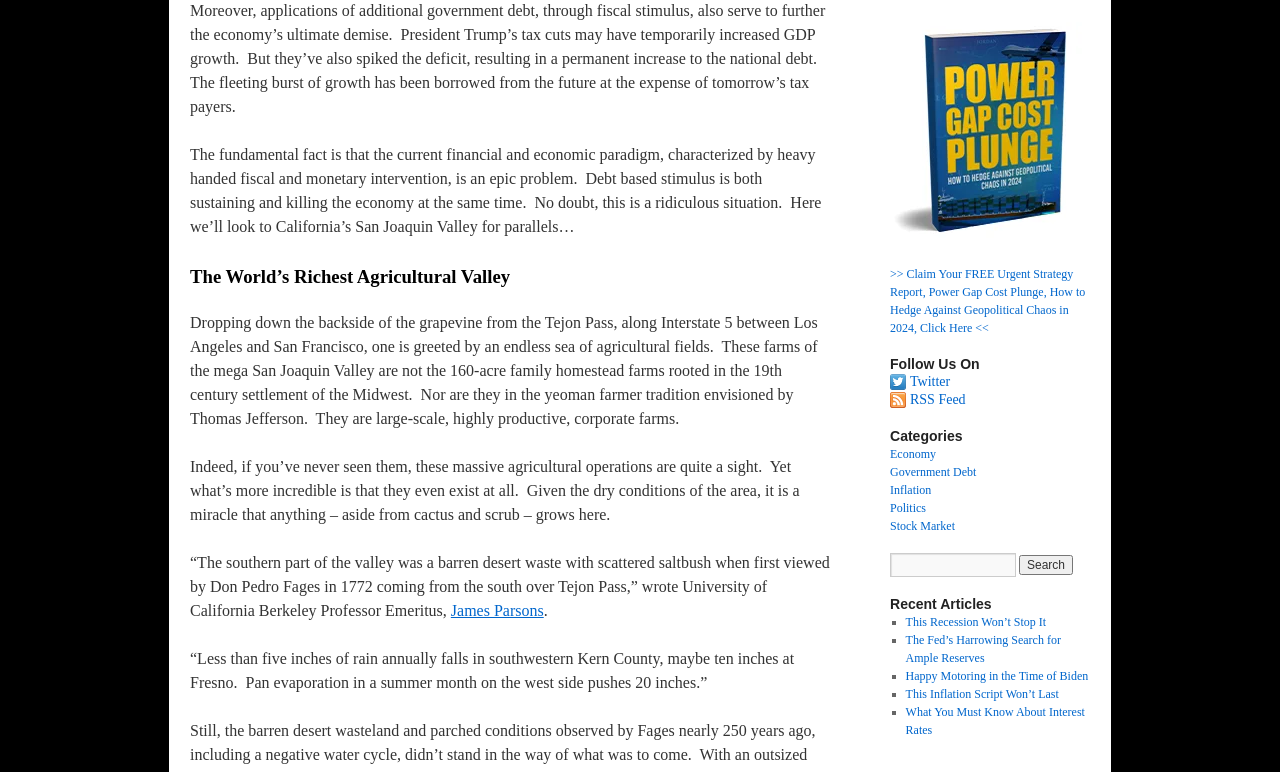Using the format (top-left x, top-left y, bottom-right x, bottom-right y), and given the element description, identify the bounding box coordinates within the screenshot: This Inflation Script Won’t Last

[0.707, 0.89, 0.827, 0.908]